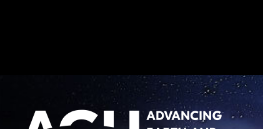Generate an elaborate caption that includes all aspects of the image.

The image prominently features the logo of the American Geophysical Union (AGU), accompanied by the tagline "ADVANCING EARTH AND SPACE SCIENCE." The logo is set against a backdrop that suggests a starry sky, emphasizing the organization’s focus on both Earth and space sciences. This visual representation reflects AGU's mission to promote and disseminate scientific knowledge related to the Earth's systems and outer space, contributing to public understanding and advancement in these critical fields of study.